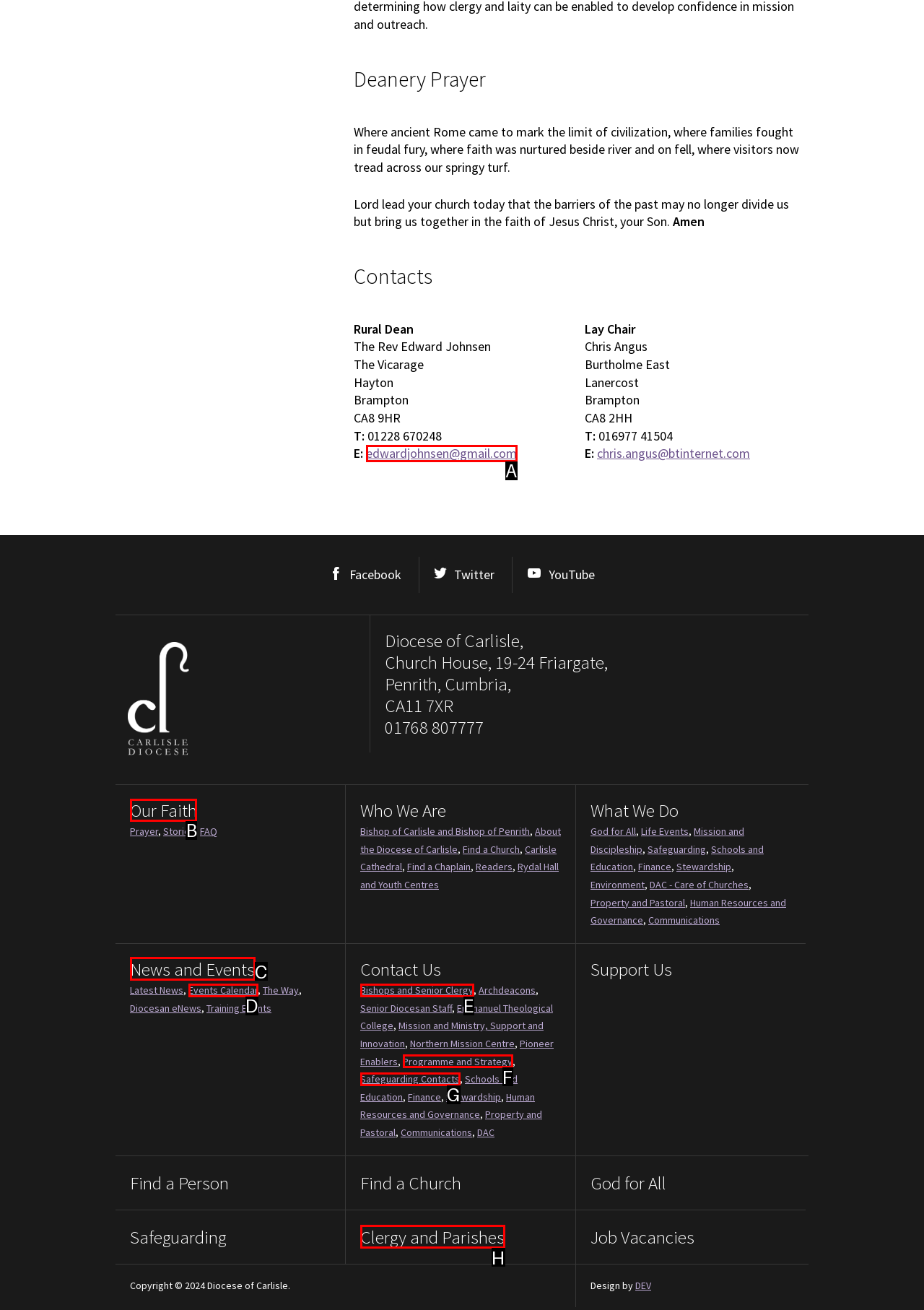Select the letter of the UI element you need to click on to fulfill this task: Read about Our Faith. Write down the letter only.

B